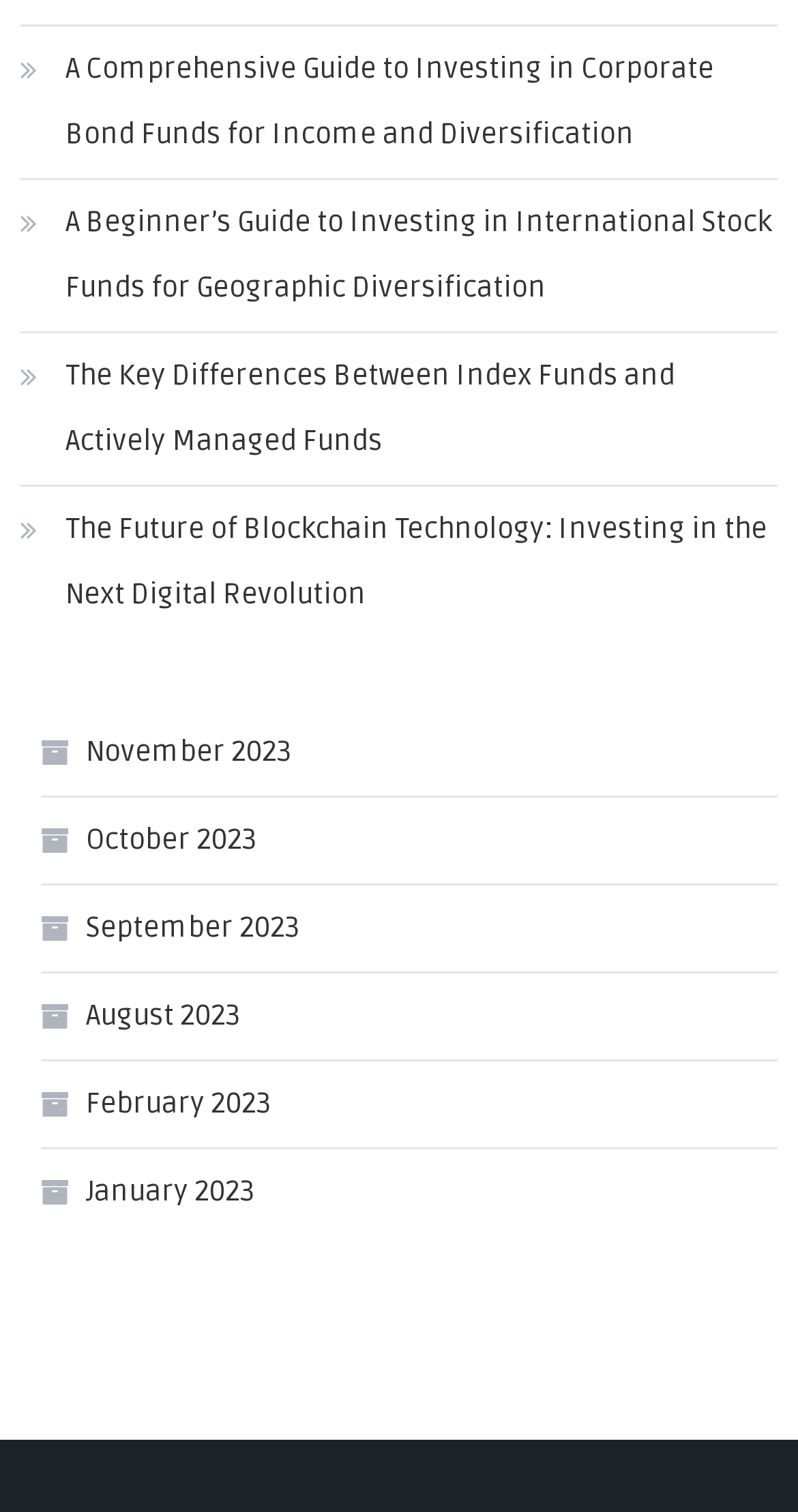Locate the bounding box coordinates of the clickable area to execute the instruction: "Check articles from January 2023". Provide the coordinates as four float numbers between 0 and 1, represented as [left, top, right, bottom].

[0.051, 0.767, 0.318, 0.811]